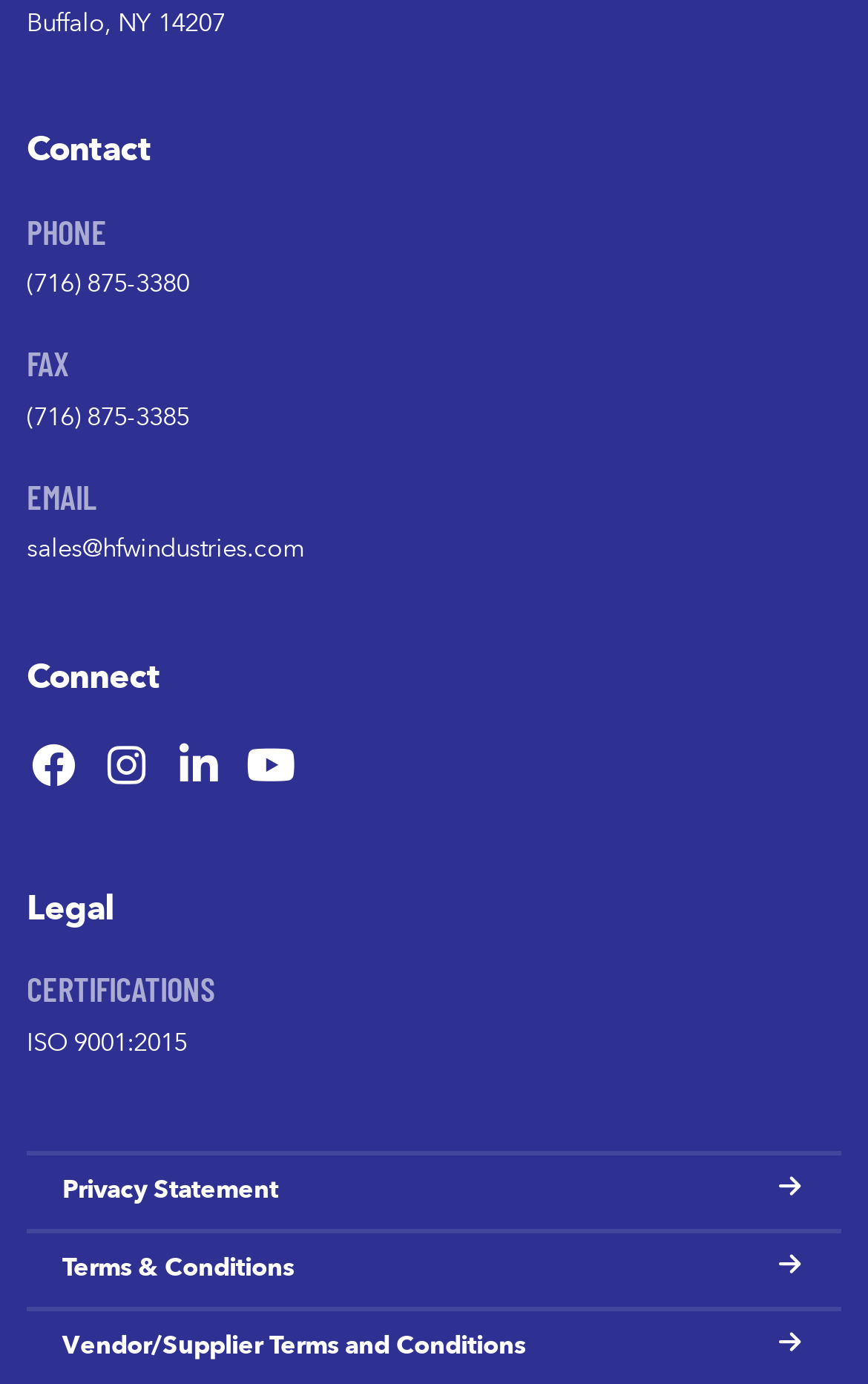Identify the bounding box coordinates for the region to click in order to carry out this instruction: "Call the phone number". Provide the coordinates using four float numbers between 0 and 1, formatted as [left, top, right, bottom].

[0.031, 0.194, 0.218, 0.218]